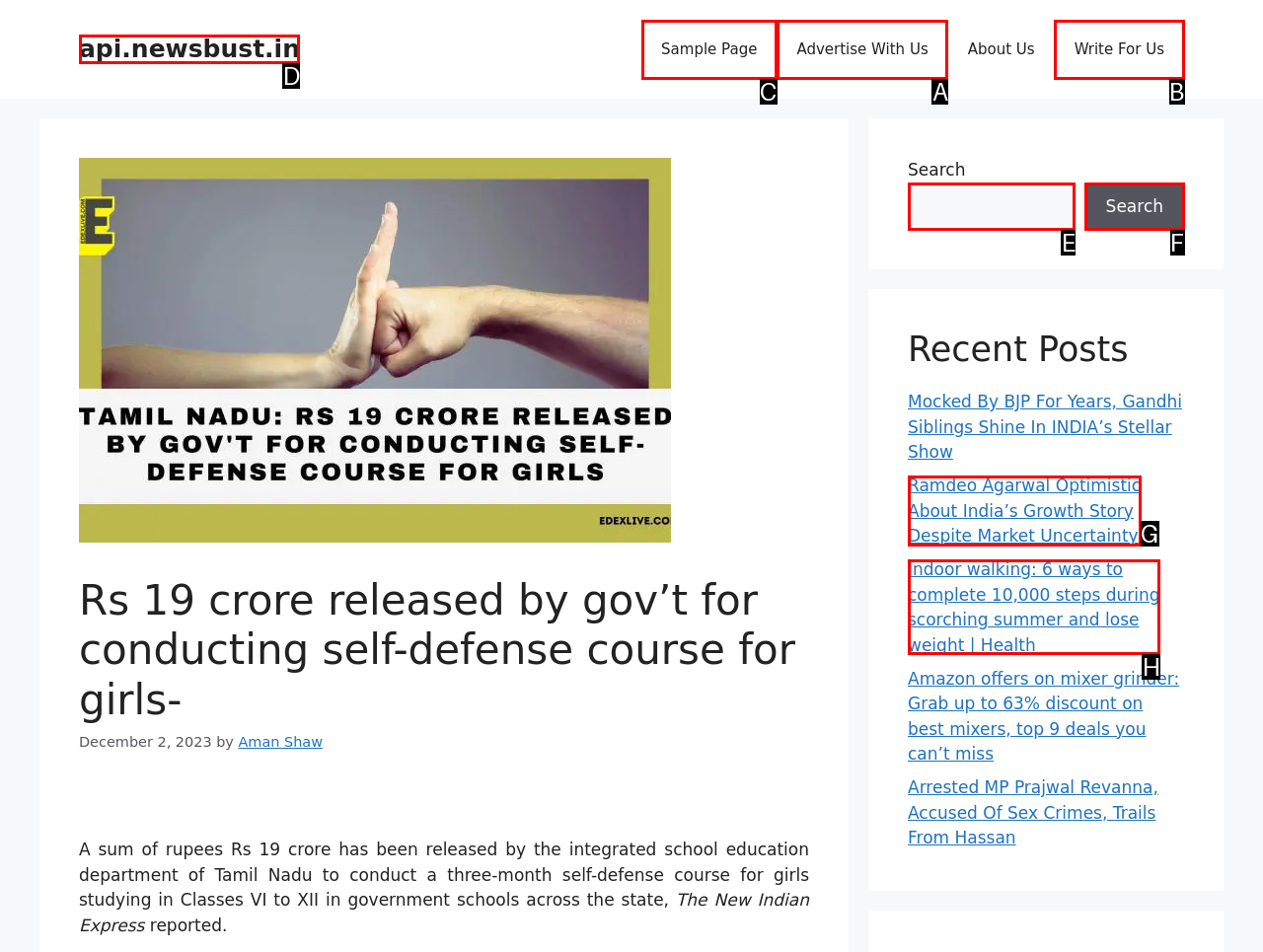Select the option I need to click to accomplish this task: Visit the Sample Page
Provide the letter of the selected choice from the given options.

C